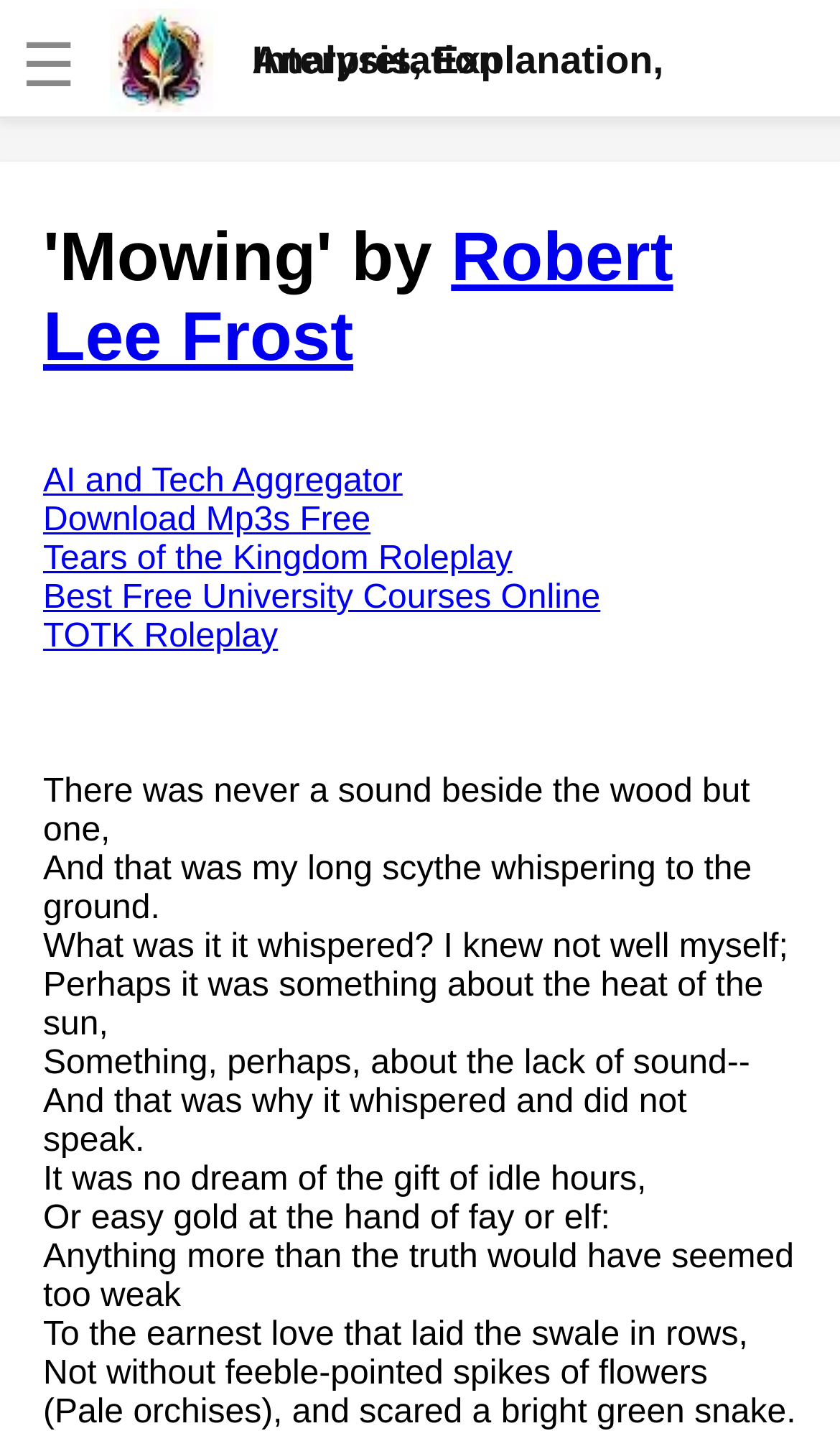What is the poem's title?
Please give a detailed answer to the question using the information shown in the image.

The title of the poem is 'Mowing' by Robert Lee Frost, which is indicated by the heading element with the text 'Mowing' by Robert Lee Frost'.